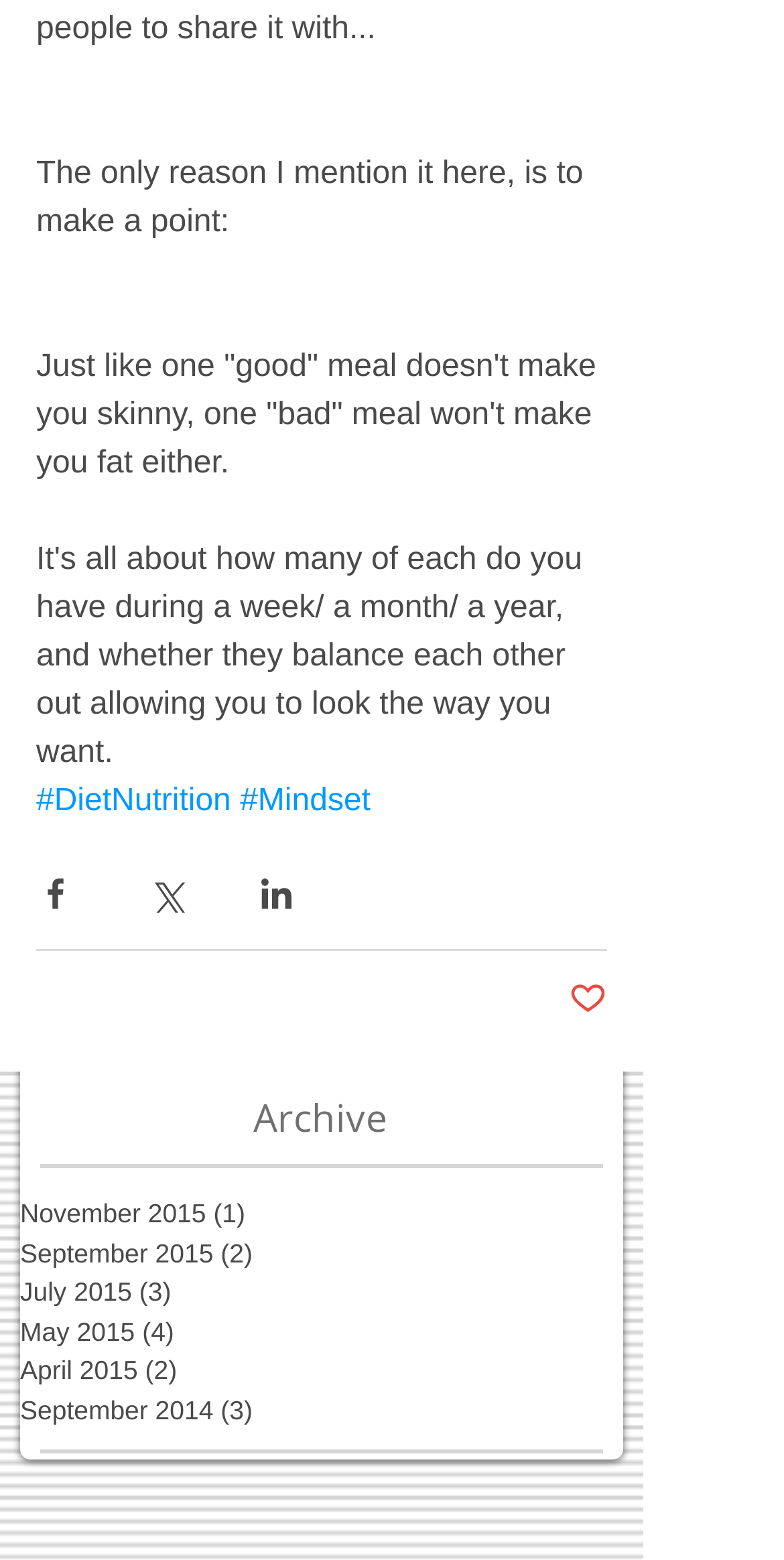Please specify the bounding box coordinates of the area that should be clicked to accomplish the following instruction: "Share the post via Twitter". The coordinates should consist of four float numbers between 0 and 1, i.e., [left, top, right, bottom].

[0.187, 0.561, 0.236, 0.585]